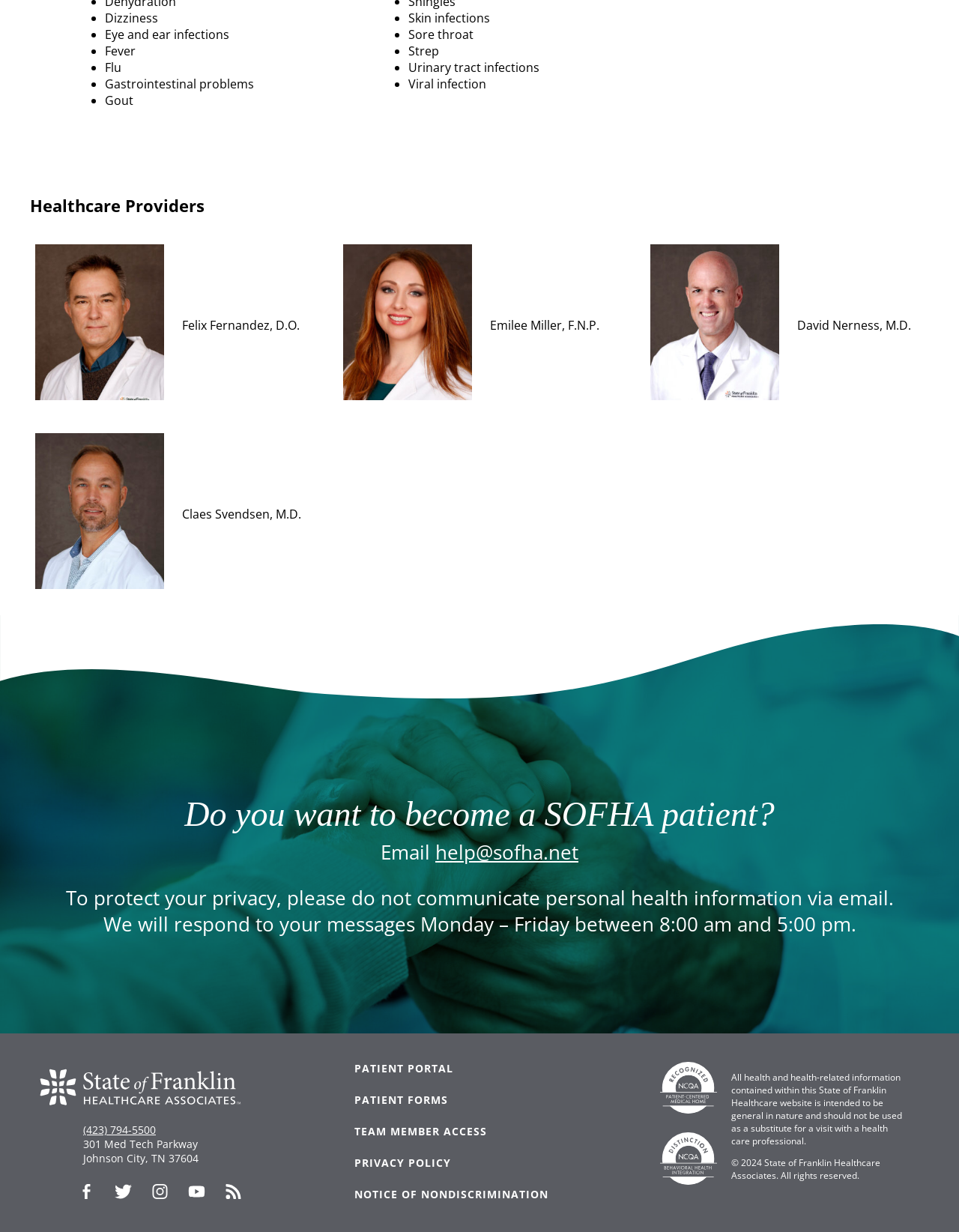What is the phone number of State of Franklin Healthcare Associates?
Examine the screenshot and reply with a single word or phrase.

(423) 794-5500